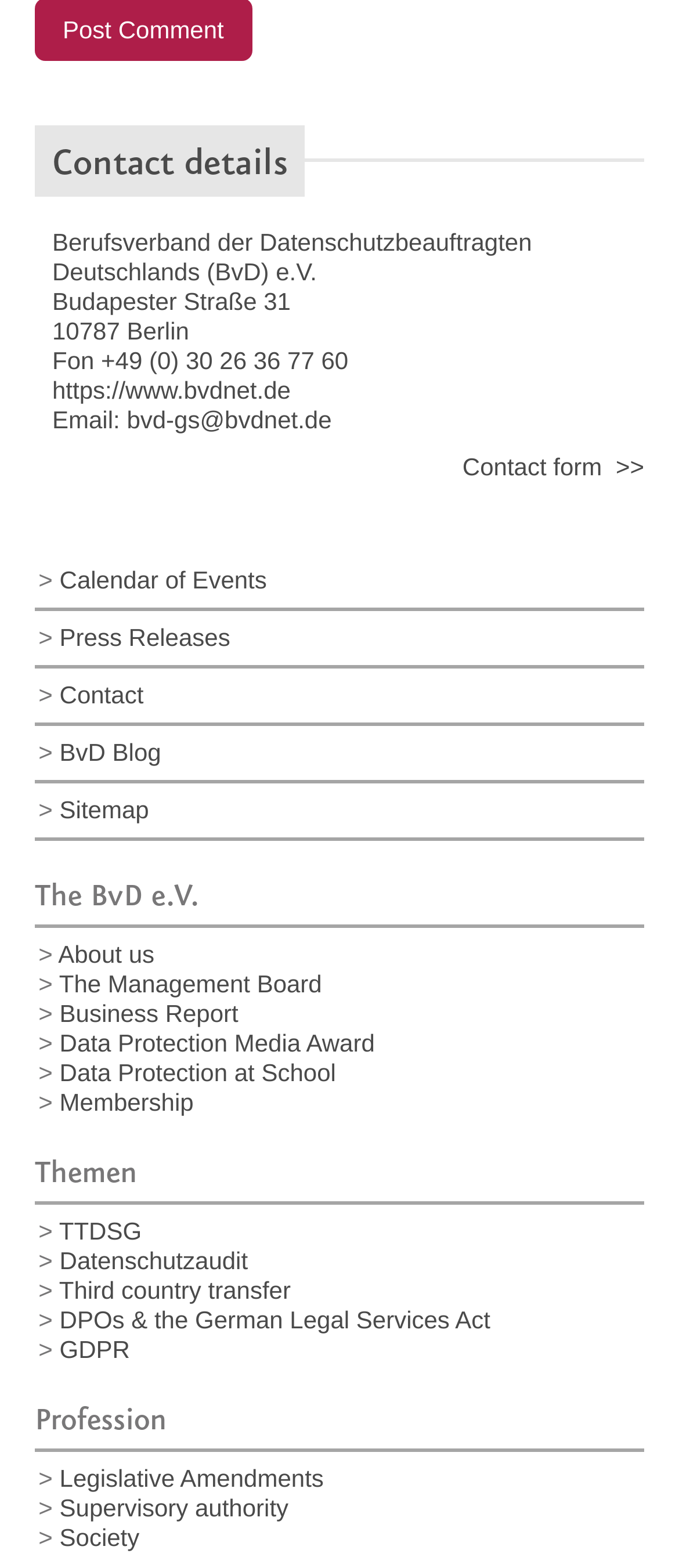Please locate the bounding box coordinates of the region I need to click to follow this instruction: "Open the contact form".

[0.077, 0.289, 0.949, 0.307]